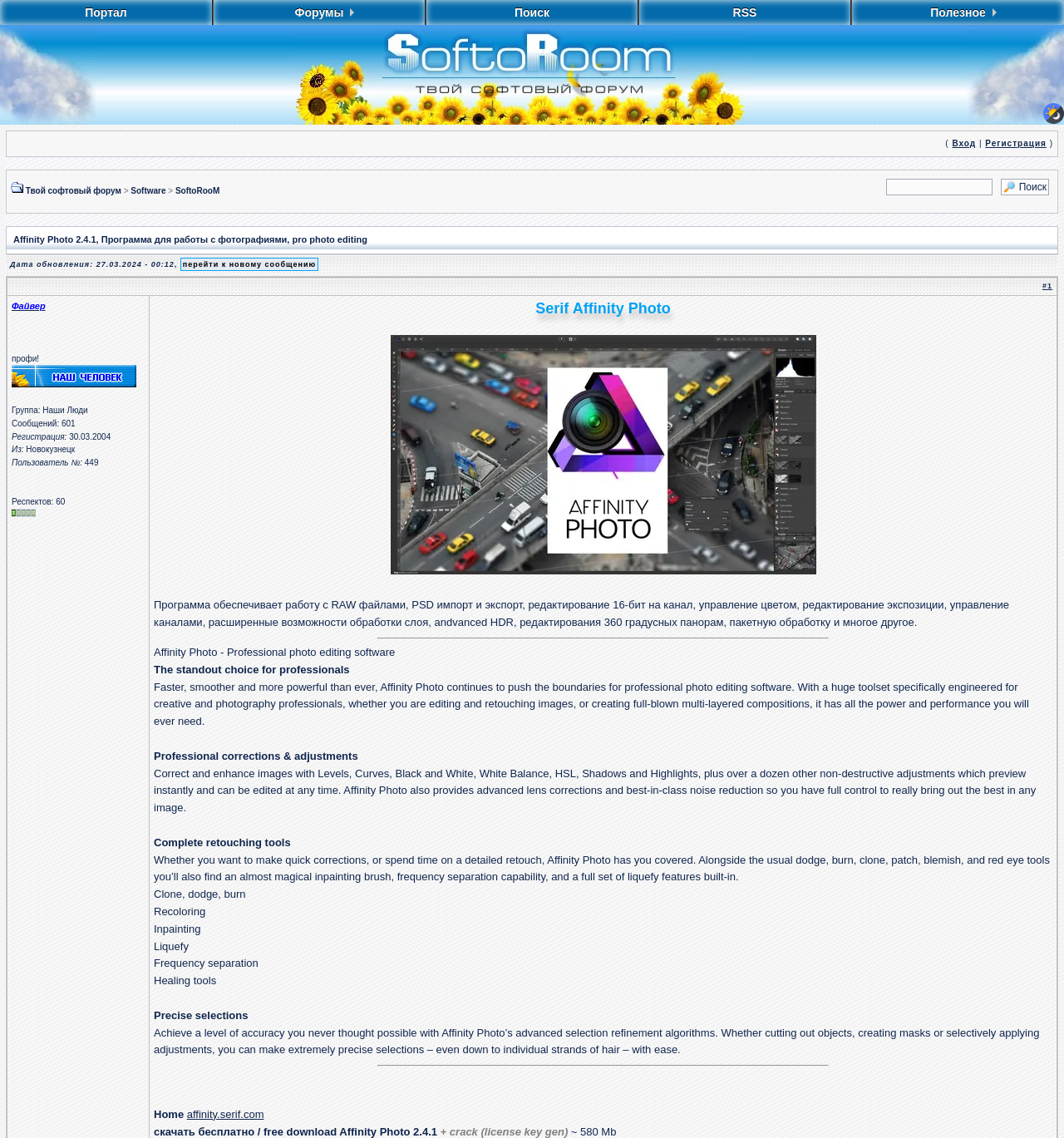Find and provide the bounding box coordinates for the UI element described with: "alt="Go top"".

[0.145, 0.27, 0.188, 0.28]